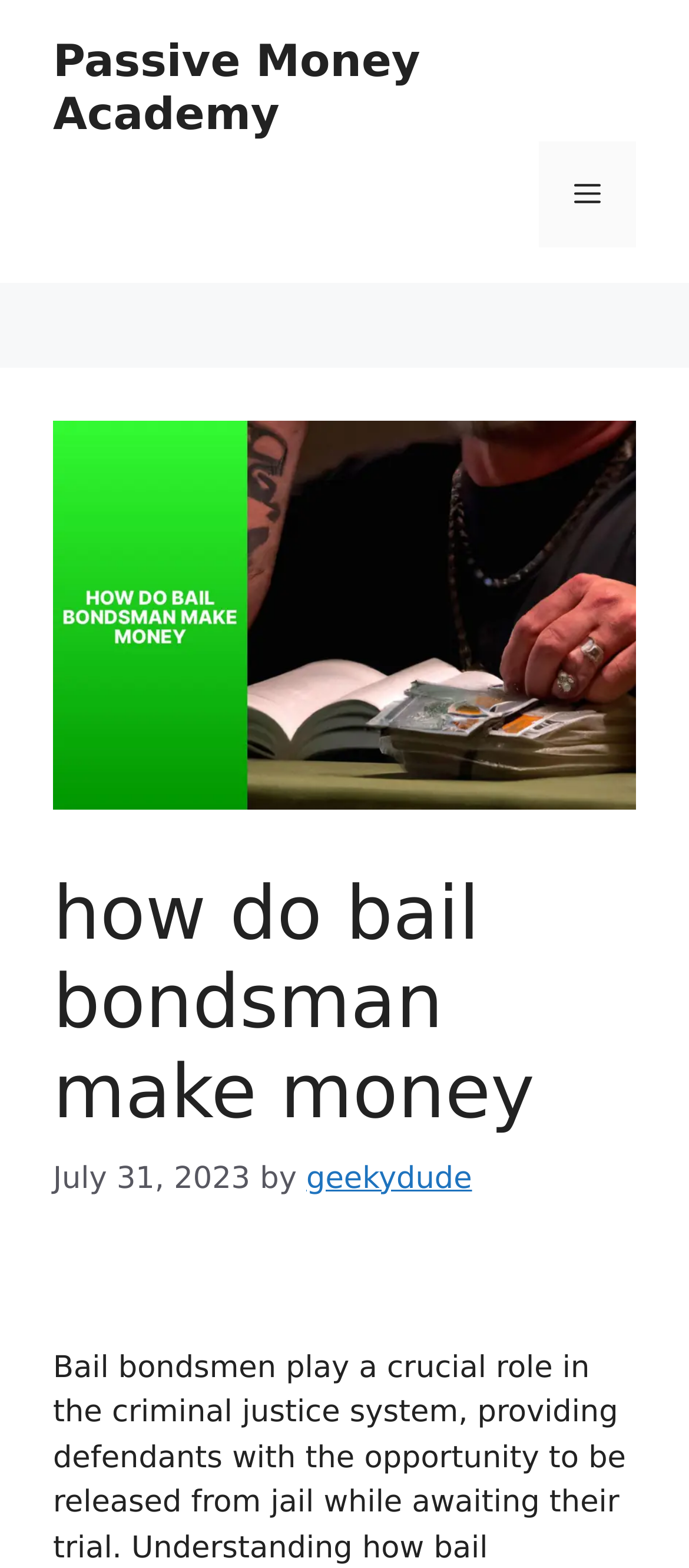What is the type of content on the webpage?
Please provide a single word or phrase as your answer based on the image.

Article